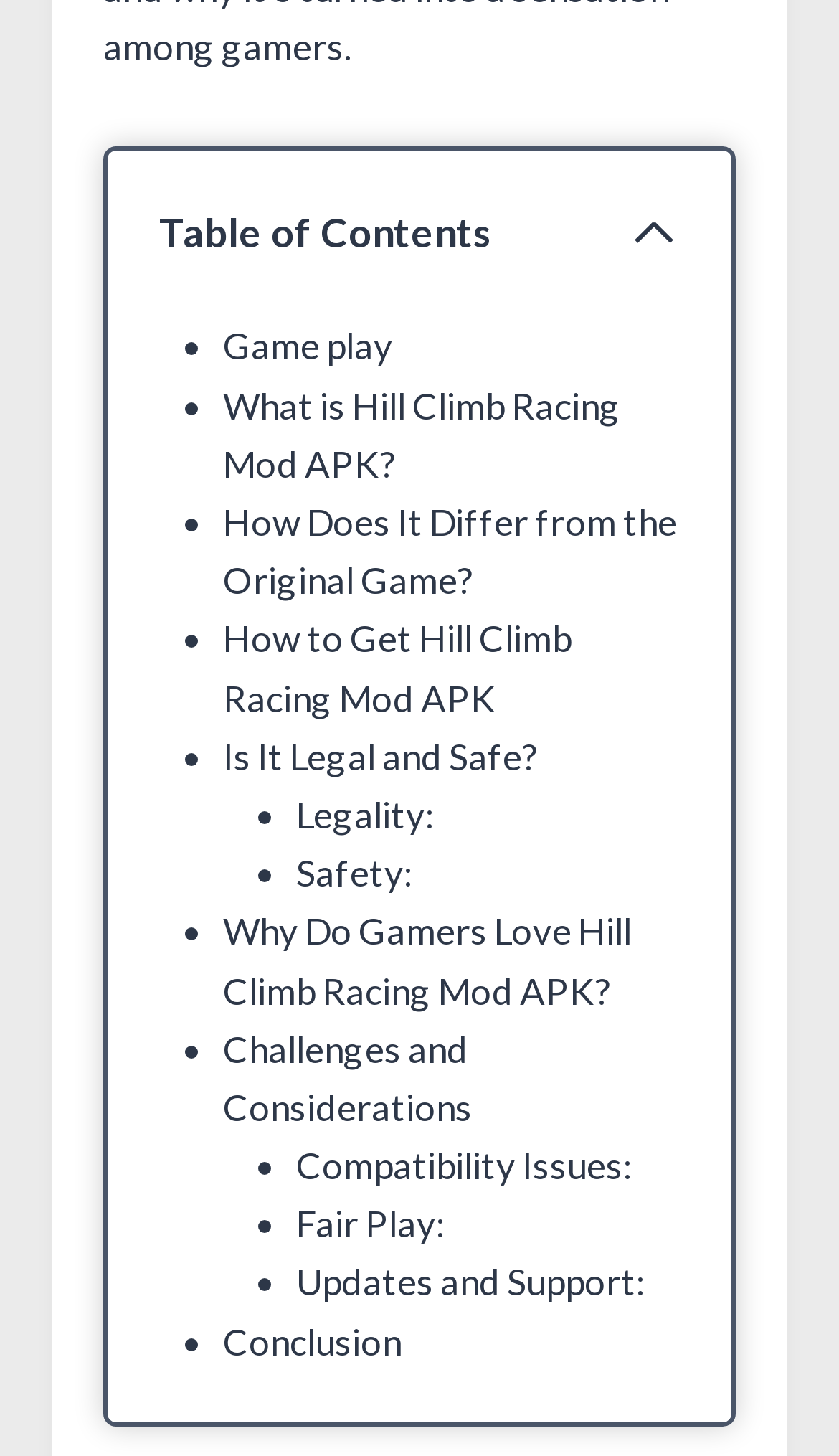Determine the bounding box coordinates of the UI element described below. Use the format (top-left x, top-left y, bottom-right x, bottom-right y) with floating point numbers between 0 and 1: Legality:

[0.353, 0.544, 0.525, 0.575]